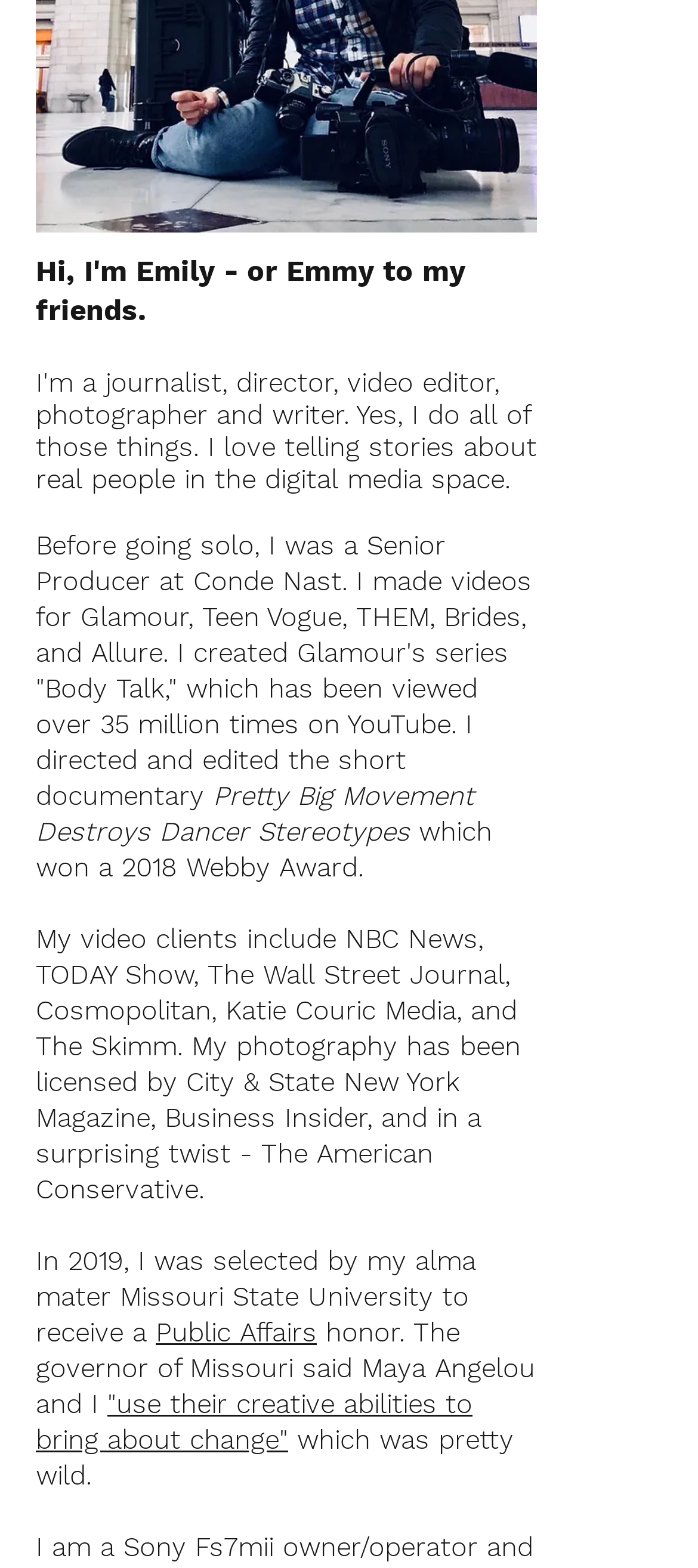Provide a brief response using a word or short phrase to this question:
What is the name of the university that honored the producer?

Missouri State University